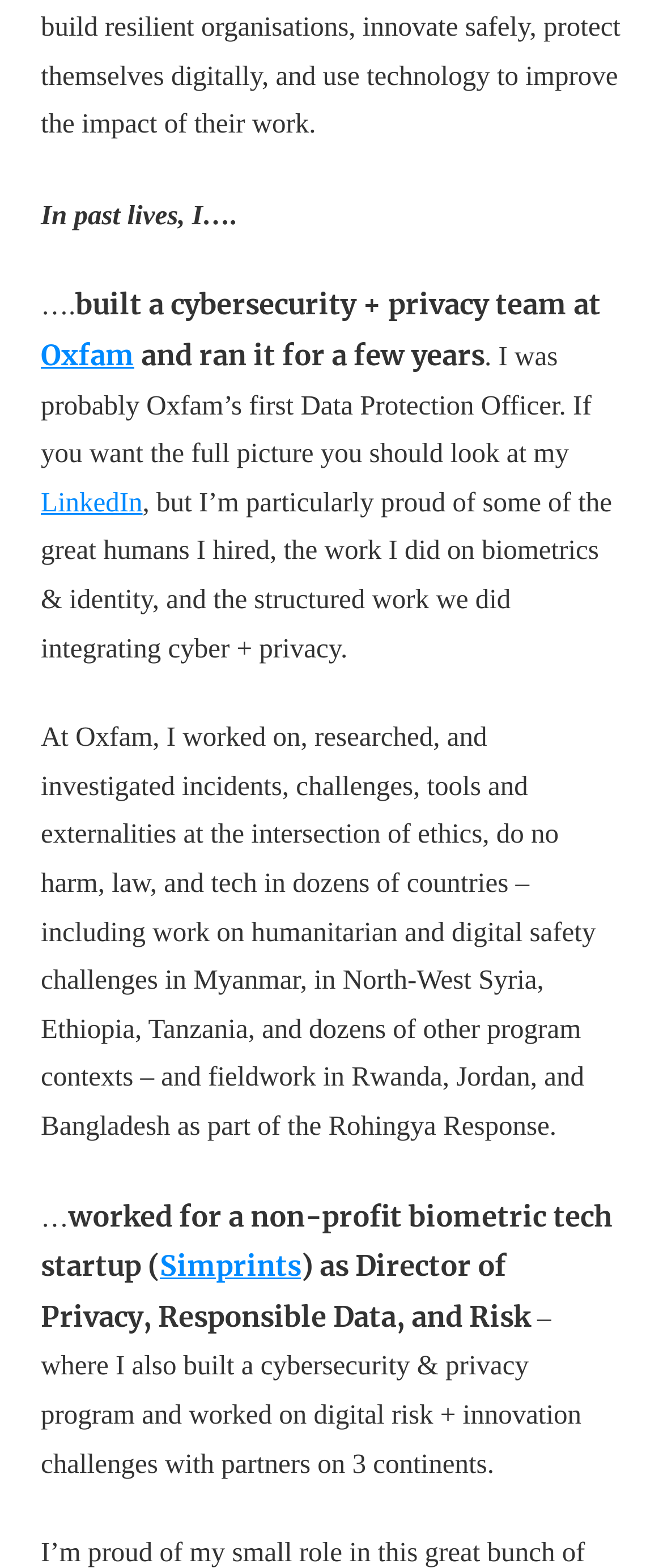How many countries did the author work on ethics, do no harm, law, and tech challenges?
Look at the image and respond with a single word or a short phrase.

dozens